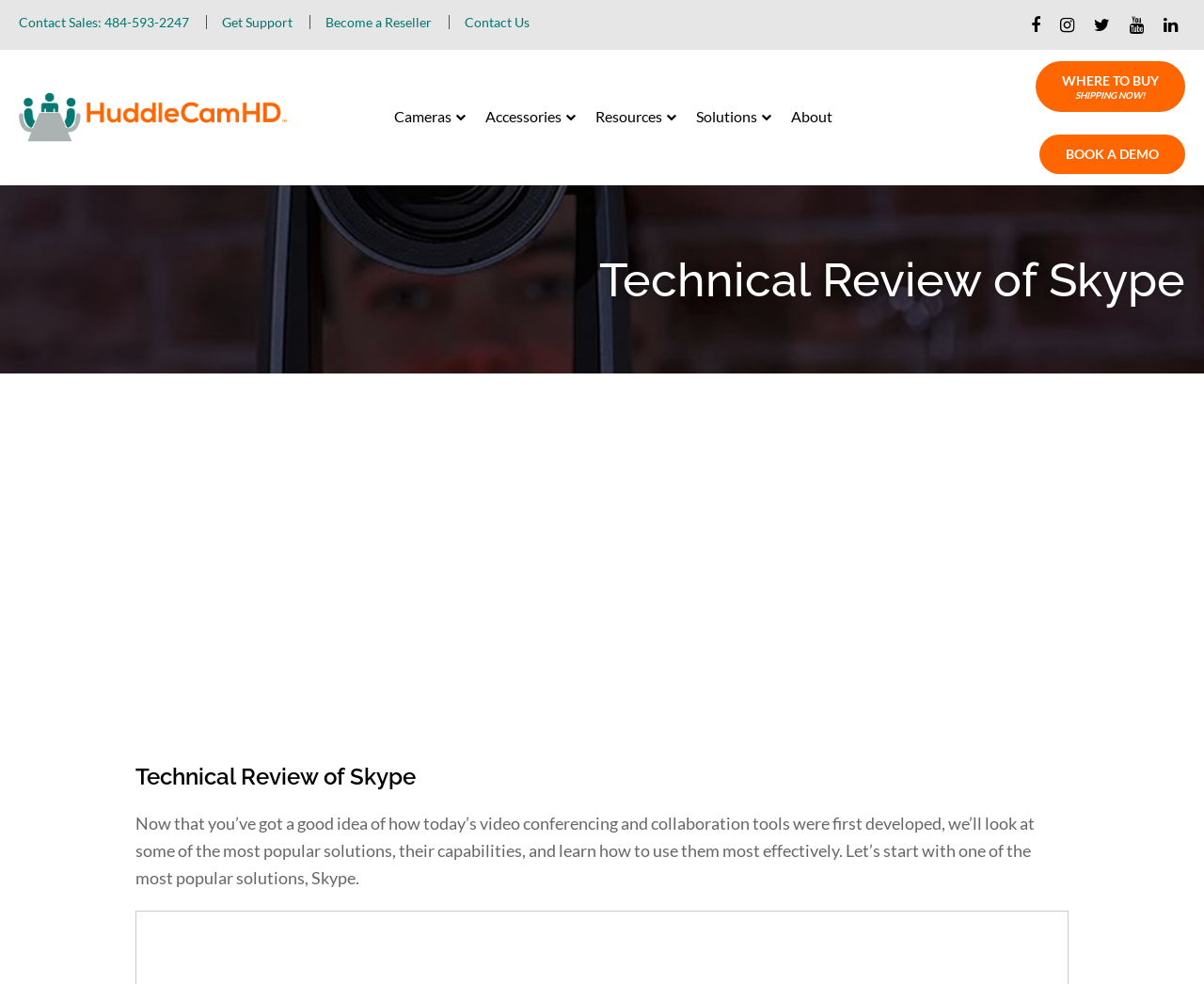Give a one-word or one-phrase response to the question:
What is the focus of the webpage's content?

Video conferencing and collaboration tools